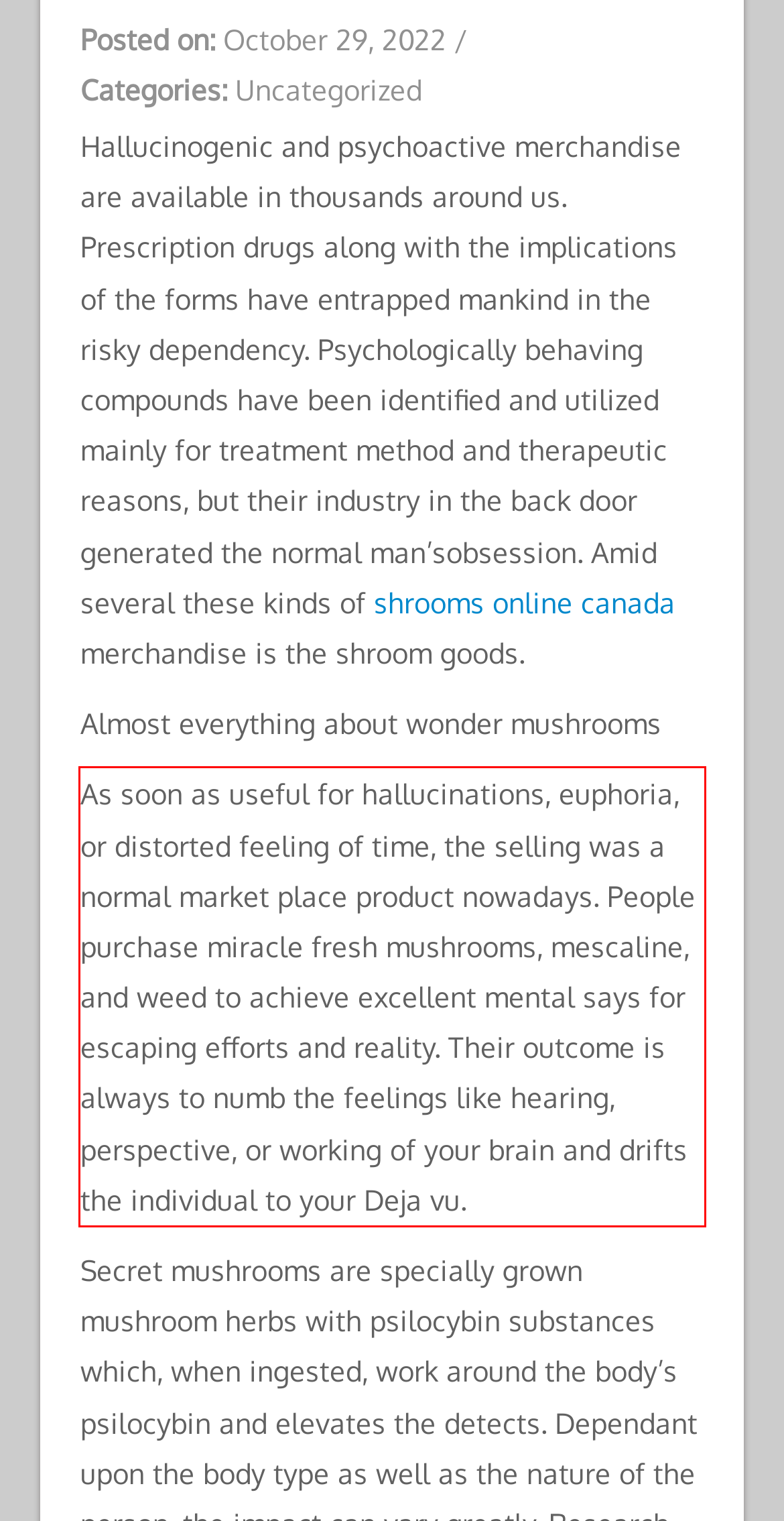Inspect the webpage screenshot that has a red bounding box and use OCR technology to read and display the text inside the red bounding box.

As soon as useful for hallucinations, euphoria, or distorted feeling of time, the selling was a normal market place product nowadays. People purchase miracle fresh mushrooms, mescaline, and weed to achieve excellent mental says for escaping efforts and reality. Their outcome is always to numb the feelings like hearing, perspective, or working of your brain and drifts the individual to your Deja vu.